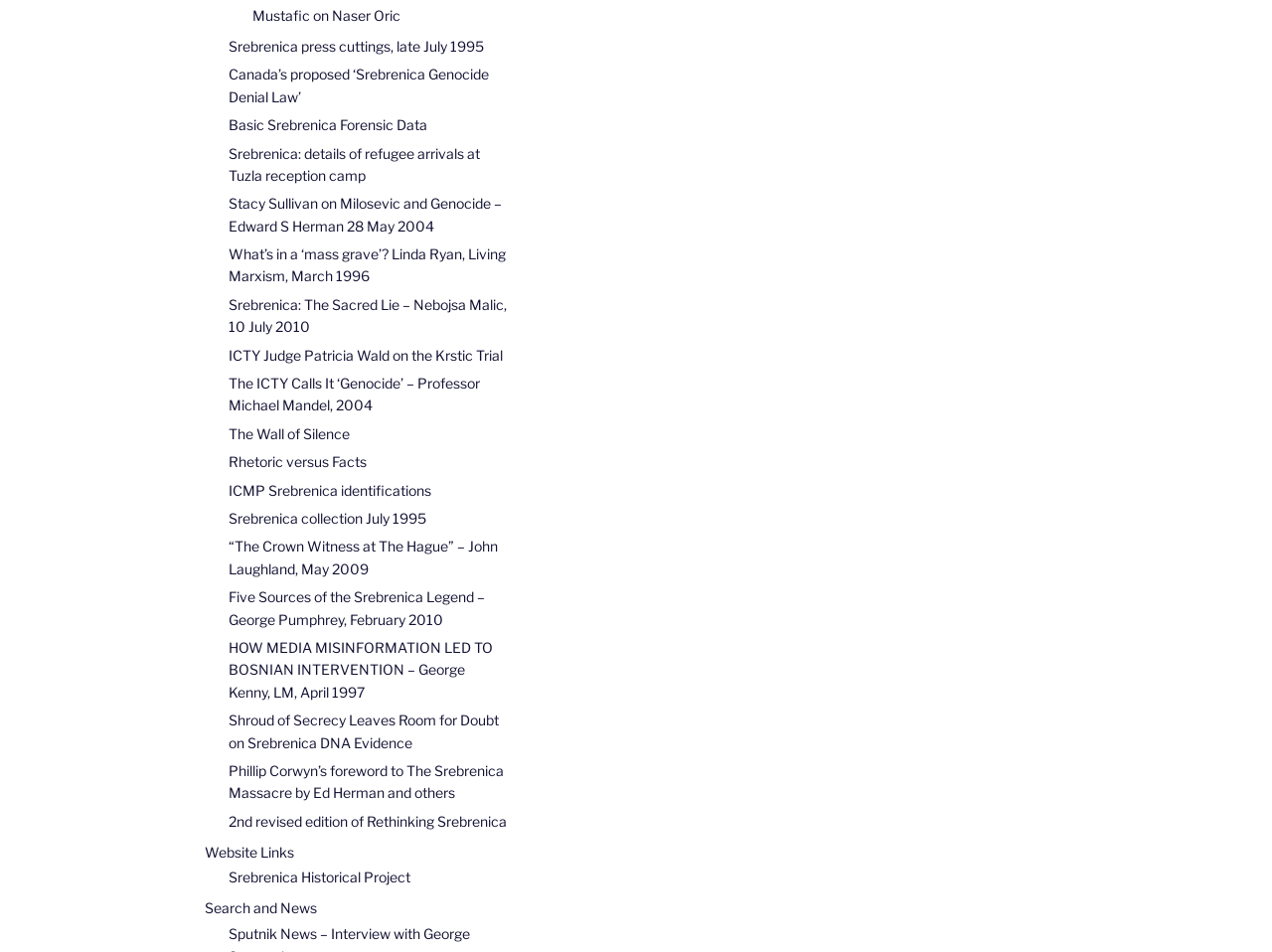Locate the bounding box coordinates of the area to click to fulfill this instruction: "View 'Srebrenica press cuttings, late July 1995'". The bounding box should be presented as four float numbers between 0 and 1, in the order [left, top, right, bottom].

[0.18, 0.04, 0.38, 0.057]